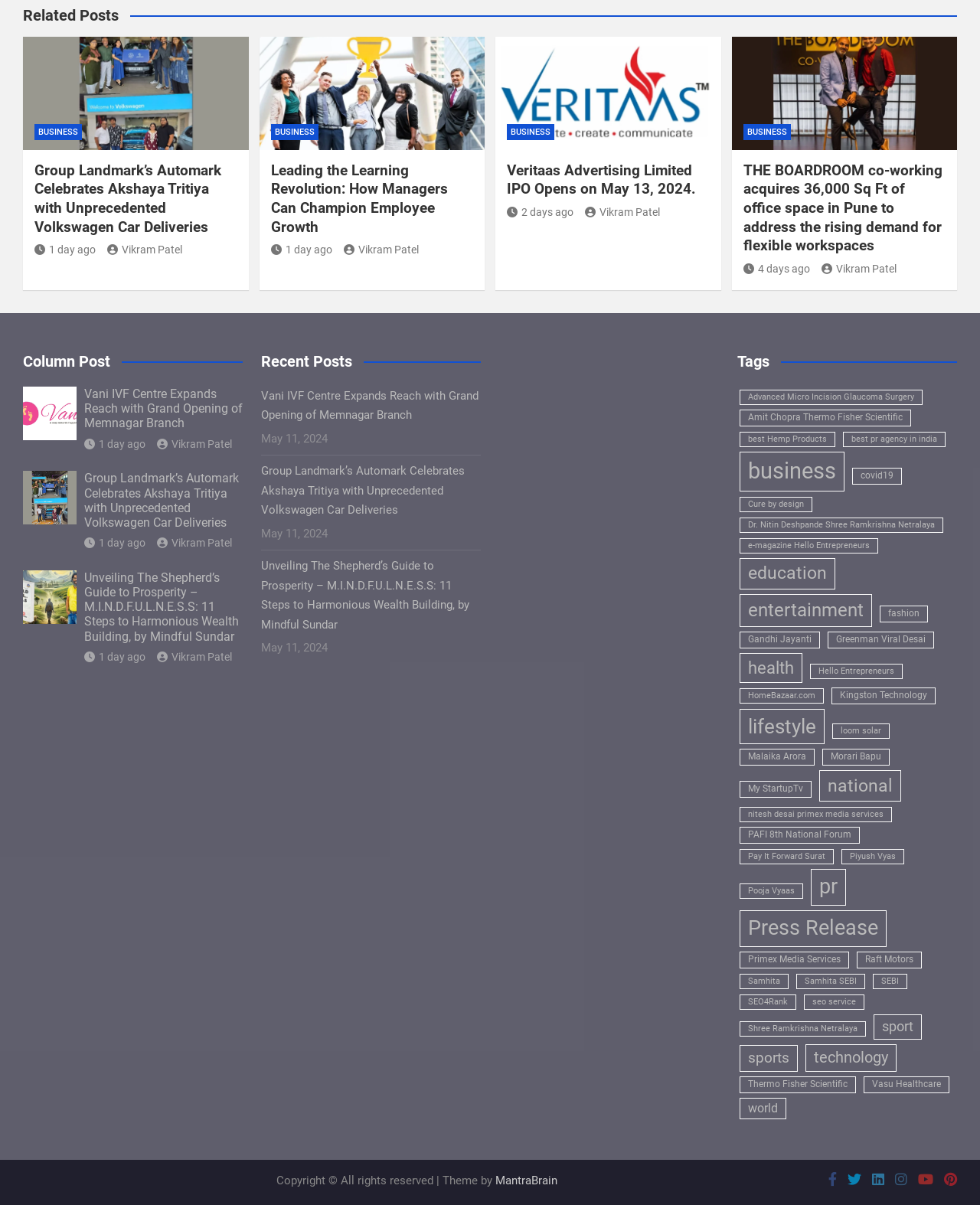Locate the bounding box coordinates of the clickable area to execute the instruction: "Read 'Group Landmark’s Automark Celebrates Akshaya Tritiya with Unprecedented Volkswagen Car Deliveries'". Provide the coordinates as four float numbers between 0 and 1, represented as [left, top, right, bottom].

[0.035, 0.134, 0.242, 0.197]